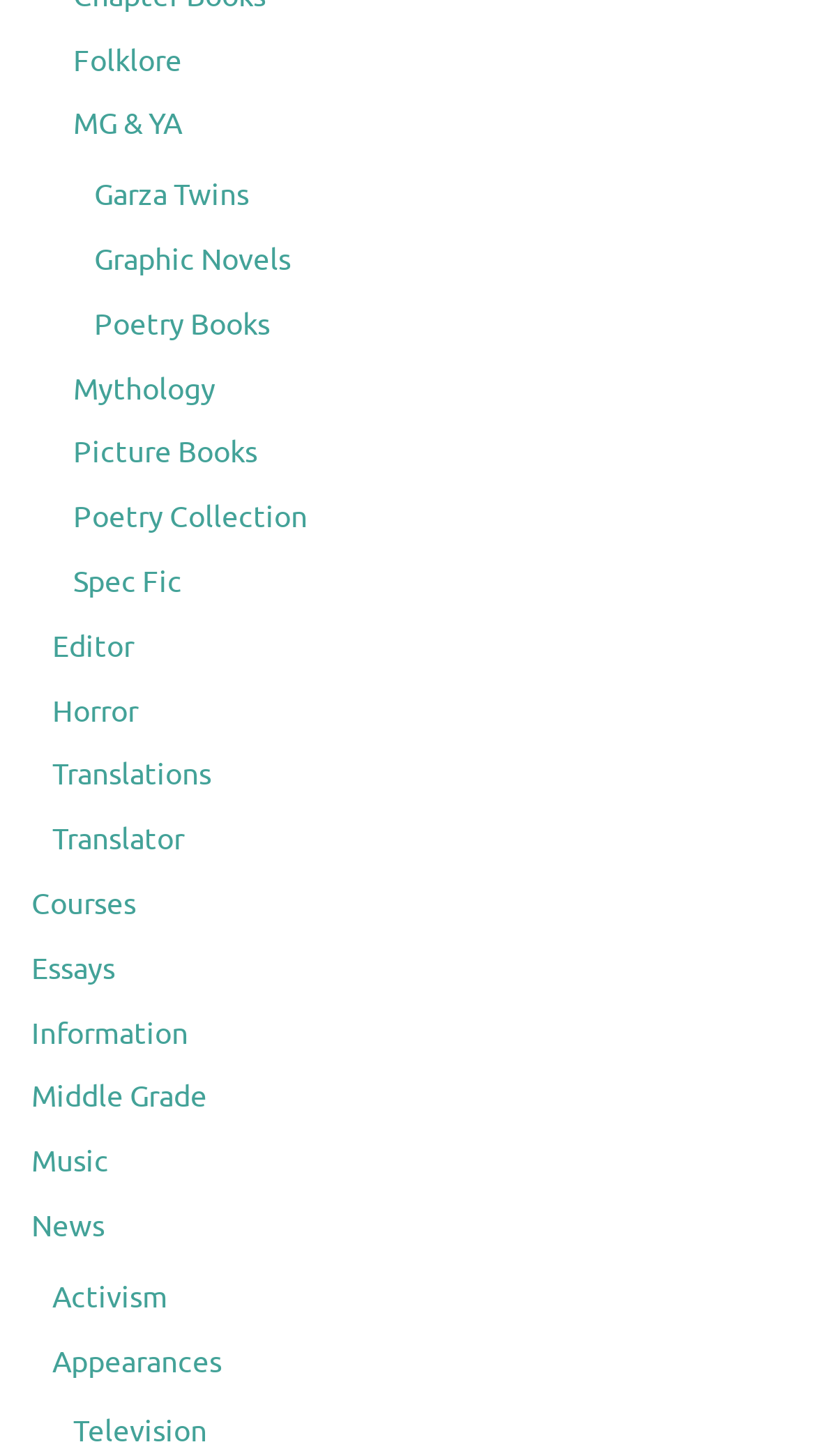Identify the bounding box coordinates for the region of the element that should be clicked to carry out the instruction: "Explore Graphic Novels". The bounding box coordinates should be four float numbers between 0 and 1, i.e., [left, top, right, bottom].

[0.115, 0.167, 0.356, 0.192]